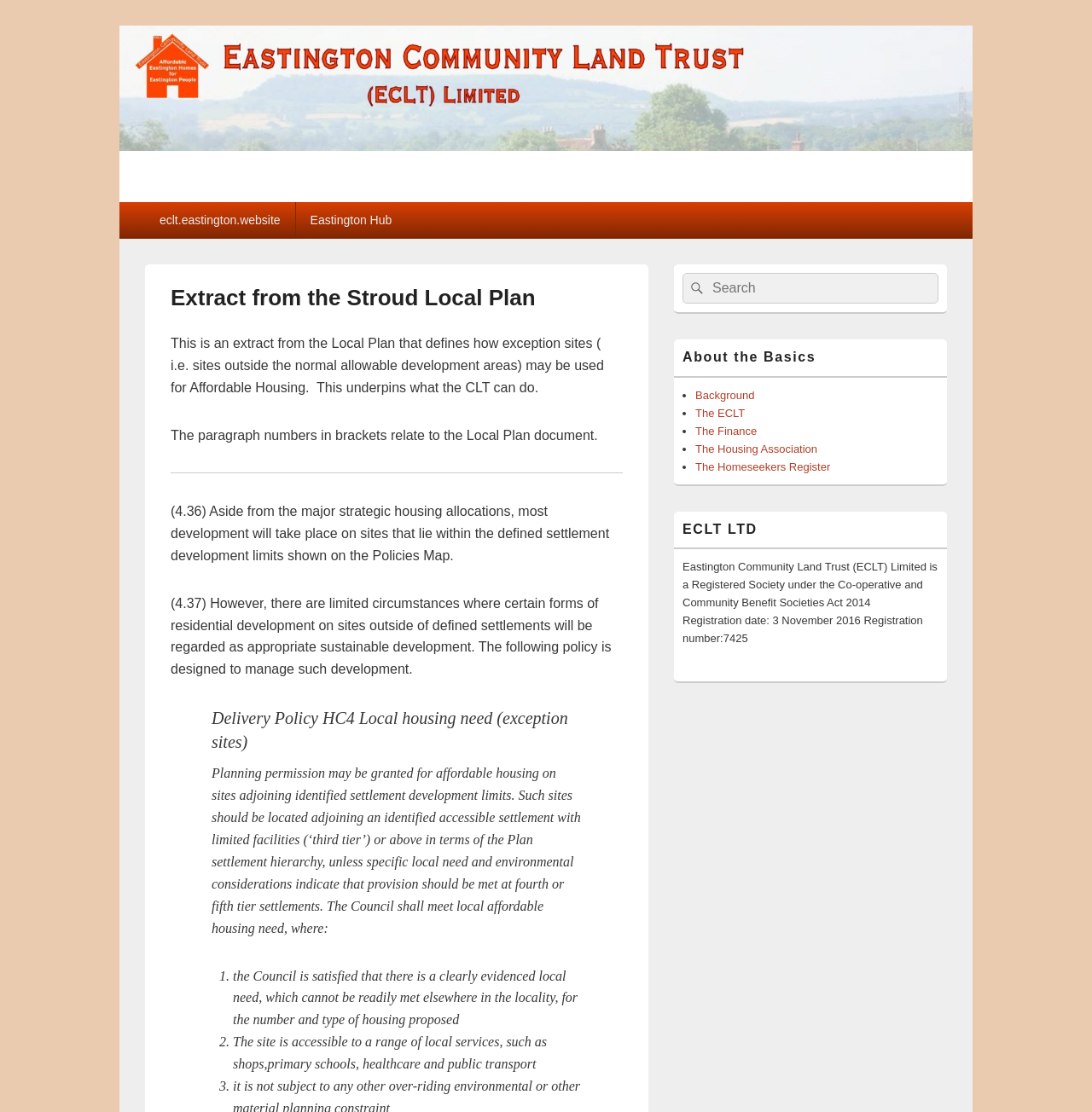Please locate the bounding box coordinates of the element's region that needs to be clicked to follow the instruction: "Search for something". The bounding box coordinates should be provided as four float numbers between 0 and 1, i.e., [left, top, right, bottom].

[0.625, 0.246, 0.859, 0.273]